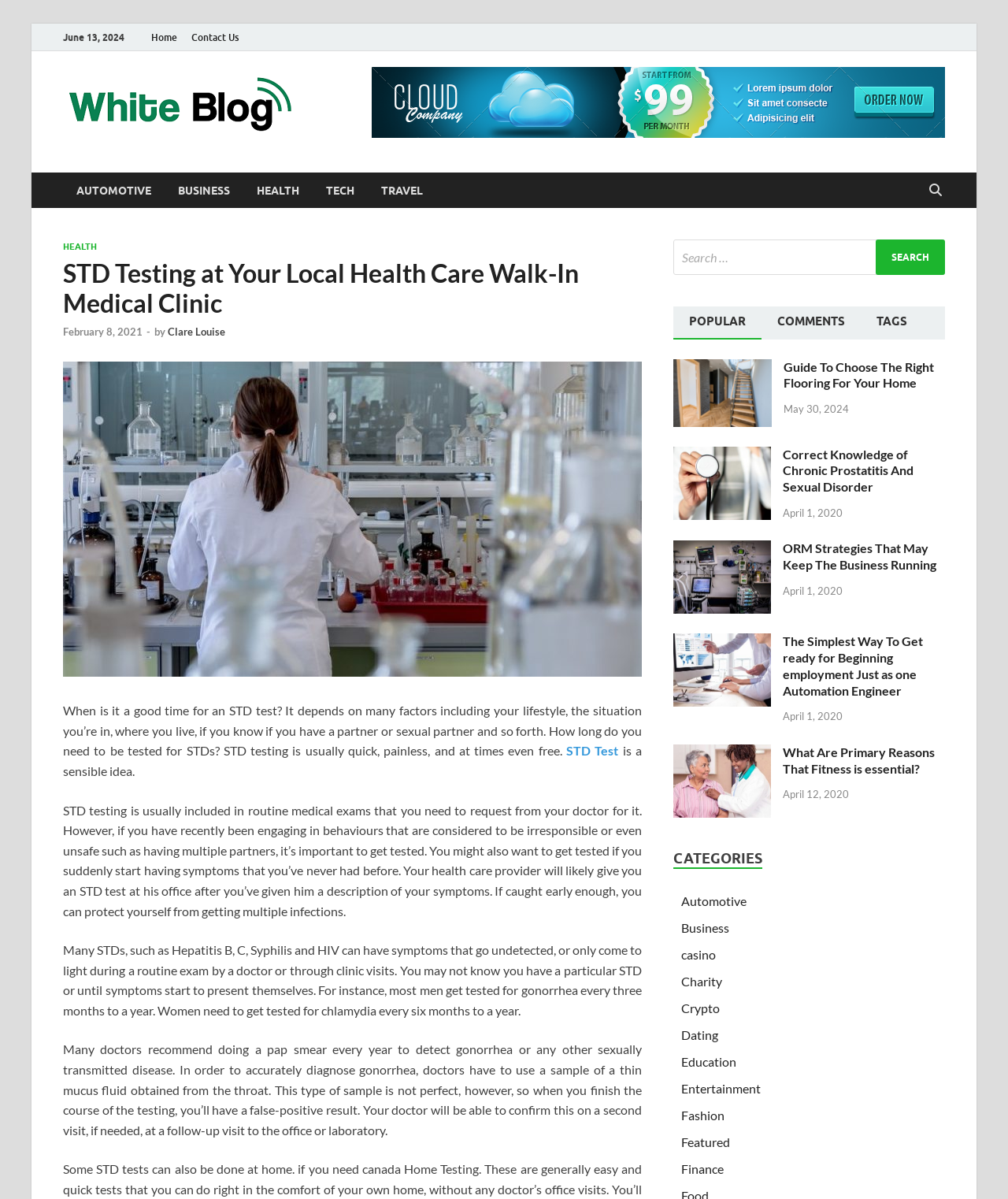Explain the webpage in detail, including its primary components.

This webpage is about STD testing and healthcare. At the top, there is a date "June 13, 2024" and a navigation menu with links to "Home", "Contact Us", and "whiteblog". Below the navigation menu, there is a logo of "whiteblog" with a link to the website.

The main content of the webpage is divided into two sections. The left section has a list of categories including "AUTOMOTIVE", "BUSINESS", "HEALTH", "TECH", and "TRAVEL". Below the categories, there is a search bar with a button labeled "SEARCH".

The right section has a heading "STD Testing at Your Local Health Care Walk-In Medical Clinic" and a subheading "When is it a good time for an STD test? It depends on many factors including your lifestyle, the situation you’re in, where you live, if you know if you have a partner or sexual partner and so forth." Below the subheading, there is a paragraph of text discussing the importance of STD testing and when to get tested.

Further down, there are several links to related articles, including "STD Test" and "Guide To Choose The Right Flooring For Your Home". There is also a tab list with tabs labeled "POPULAR", "COMMENTS", and "TAGS". The "POPULAR" tab is selected and displays a list of popular articles, each with a heading, a link, and a date.

At the bottom of the webpage, there is a list of categories labeled "CATEGORIES" with links to various topics such as "Automotive", "Business", "Charity", and "Education".